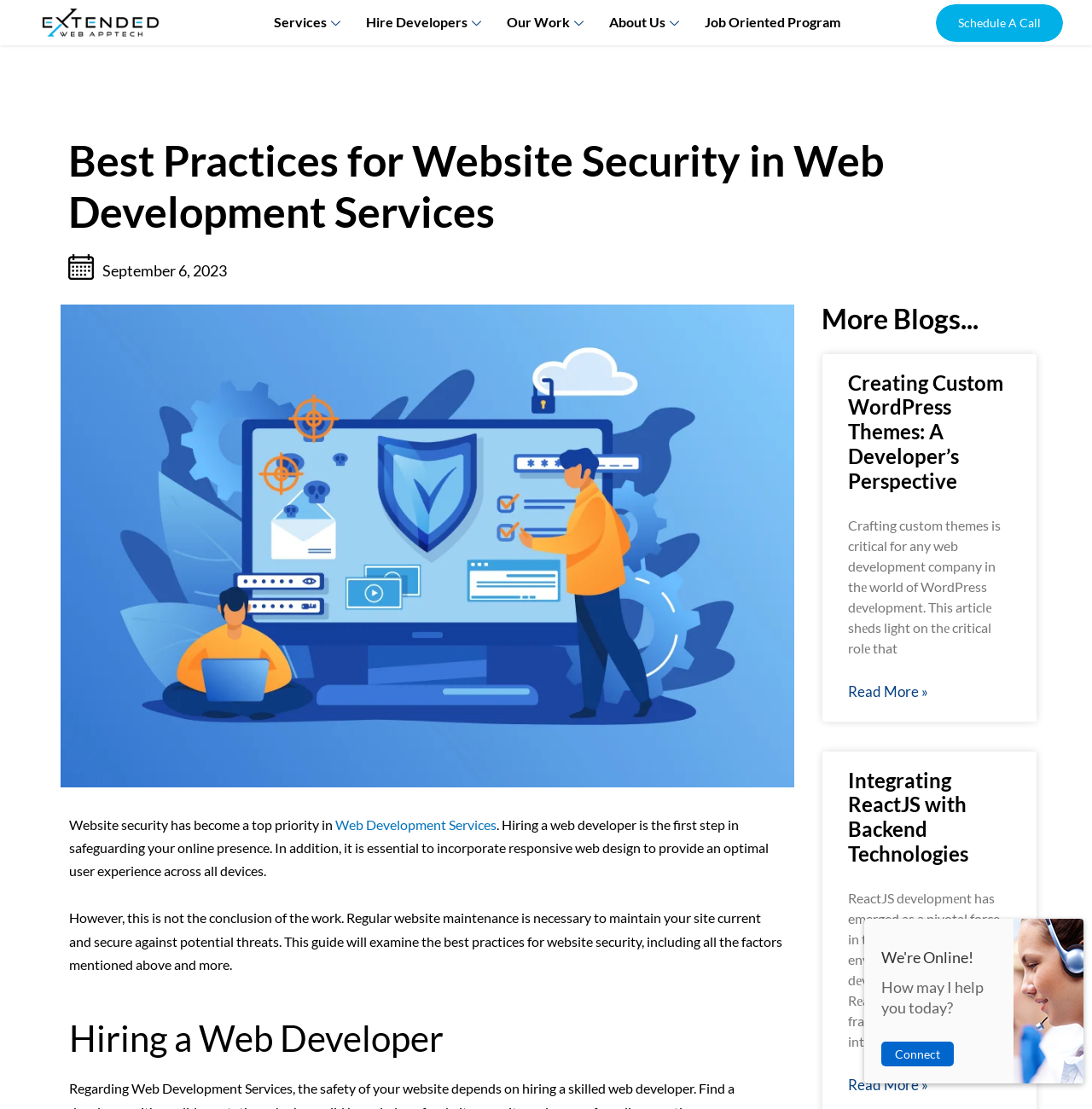Please provide a brief answer to the question using only one word or phrase: 
What is essential to provide an optimal user experience?

Responsive web design